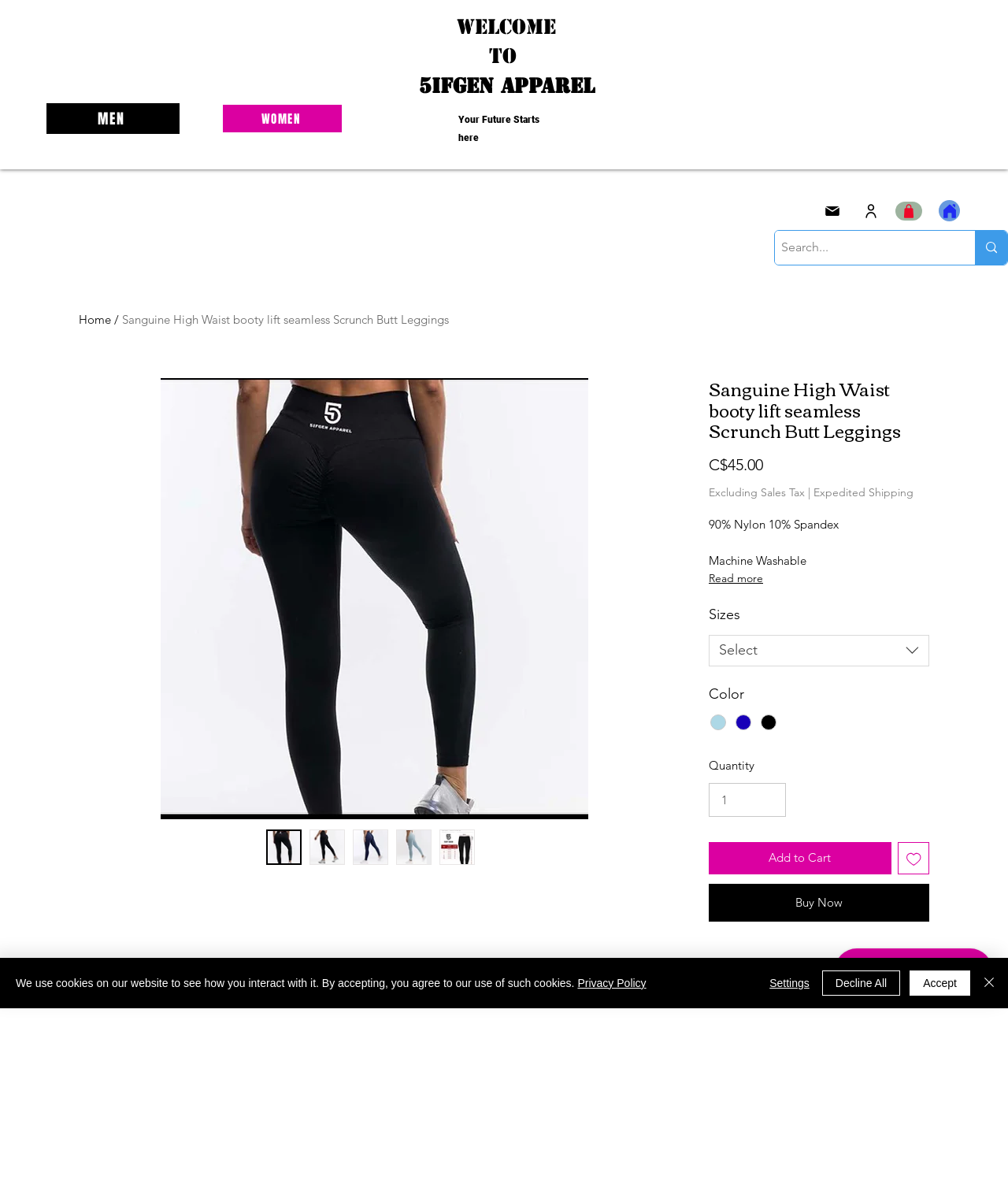What is the color of the leggings in the image?
Please utilize the information in the image to give a detailed response to the question.

I found the color of the leggings in the image by looking at the product image, which shows a pair of black leggings.